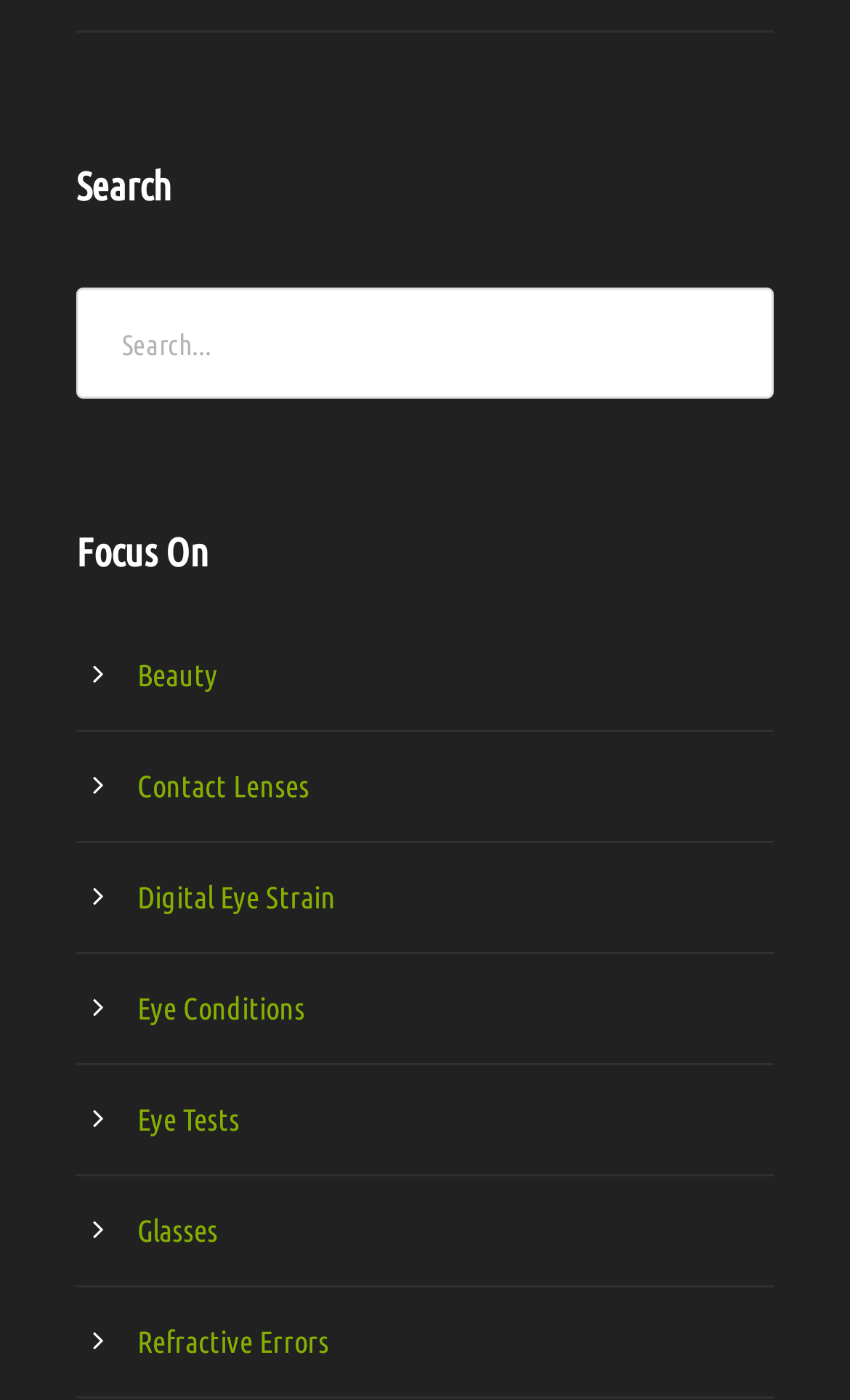Find the bounding box of the UI element described as: "Digital Eye Strain". The bounding box coordinates should be given as four float values between 0 and 1, i.e., [left, top, right, bottom].

[0.162, 0.628, 0.395, 0.653]